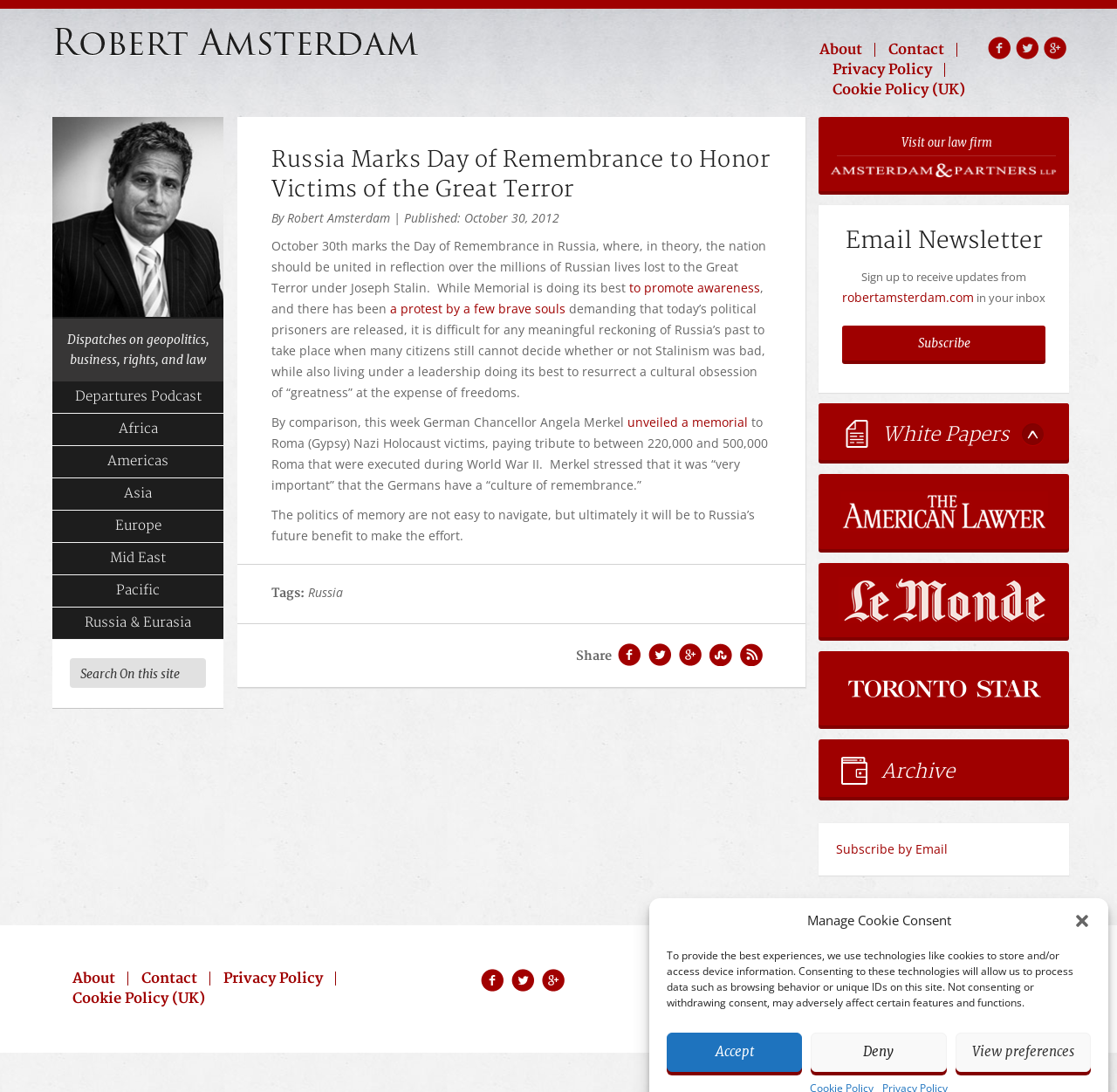Describe all the key features and sections of the webpage thoroughly.

This webpage is about Russia marking the Day of Remembrance to honor the victims of the Great Terror. The page has a prominent heading at the top center, with a search bar and several links to different regions, such as Africa, Asia, and Europe, located to the left of the heading. Below the heading, there is an article written by Robert Amsterdam, which discusses the significance of the Day of Remembrance in Russia and how it compares to Germany's approach to remembering its past.

The article is divided into several paragraphs, with links to related topics and a few images scattered throughout. The text describes the importance of remembering the past and how Russia's current leadership is trying to resurrect a cultural obsession with "greatness" at the expense of freedoms. The article also mentions a protest by a few brave souls demanding the release of today's political prisoners.

At the top right corner of the page, there are several buttons, including "Close dialog", "Accept", "Deny", and "View preferences", which are likely related to cookie policies. Below these buttons, there are several links to other pages, such as "About", "Contact", and "Privacy Policy".

On the right side of the page, there are several sections, including "Visit our law firm", "Email Newsletter", and "White Papers", each with its own heading and links. There are also several images and buttons scattered throughout this section.

At the bottom of the page, there are more links, including "Archive" and "Subscribe by Email", as well as a content information section with a link to an unknown page.